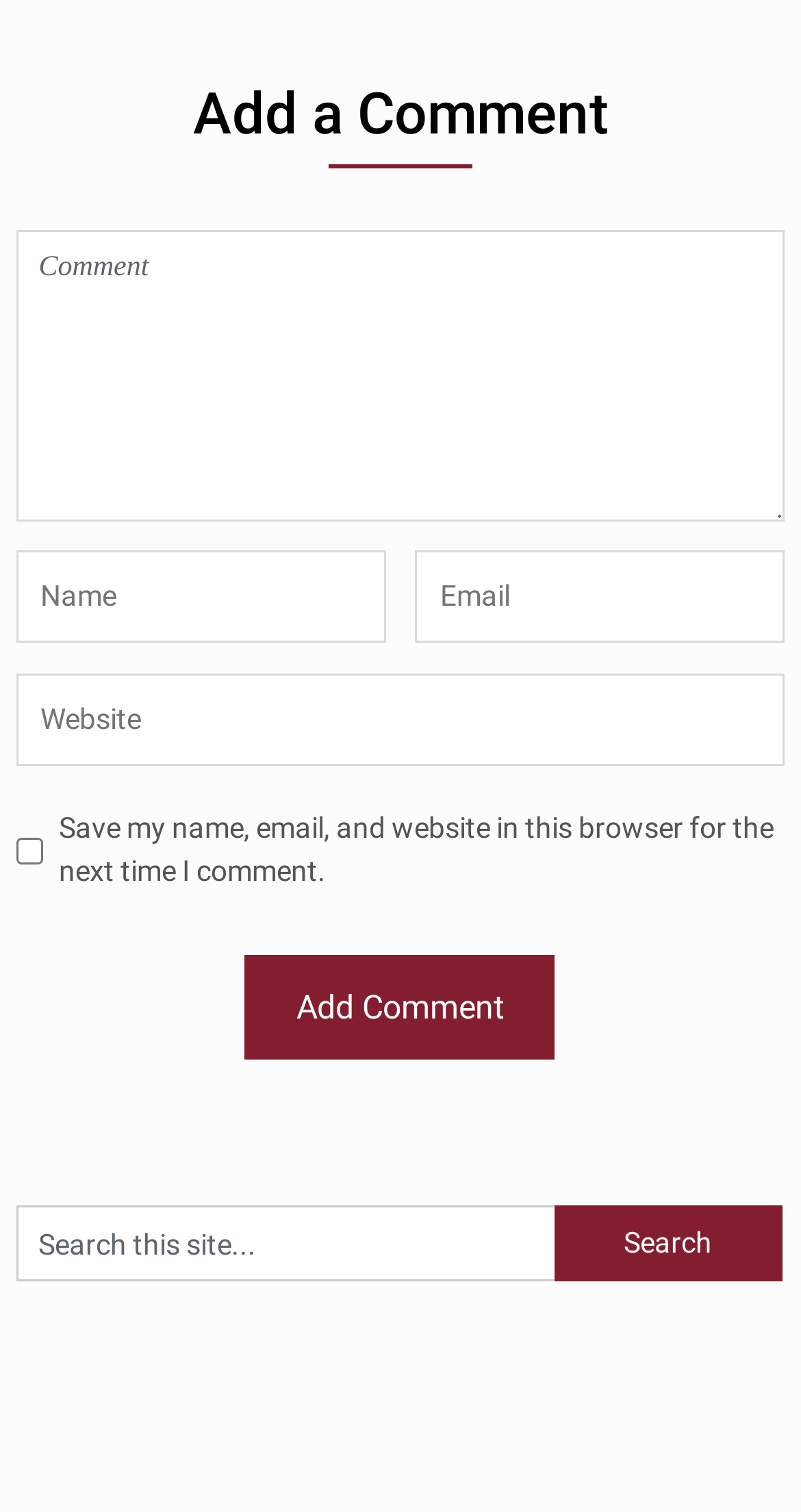Can you identify the bounding box coordinates of the clickable region needed to carry out this instruction: 'search this site'? The coordinates should be four float numbers within the range of 0 to 1, stated as [left, top, right, bottom].

[0.692, 0.798, 0.976, 0.848]